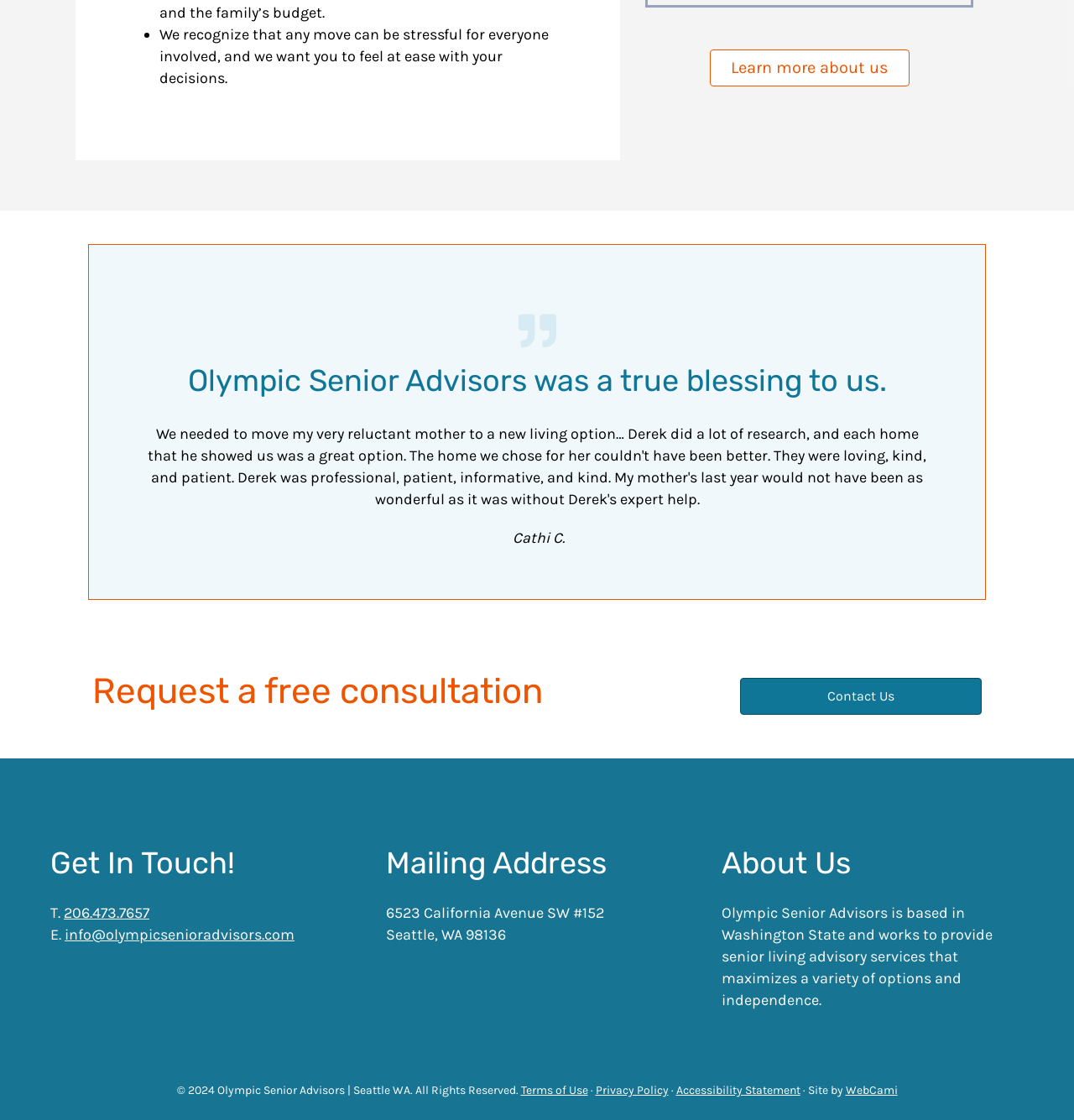Provide the bounding box coordinates for the specified HTML element described in this description: "Contact Us". The coordinates should be four float numbers ranging from 0 to 1, in the format [left, top, right, bottom].

[0.689, 0.605, 0.914, 0.638]